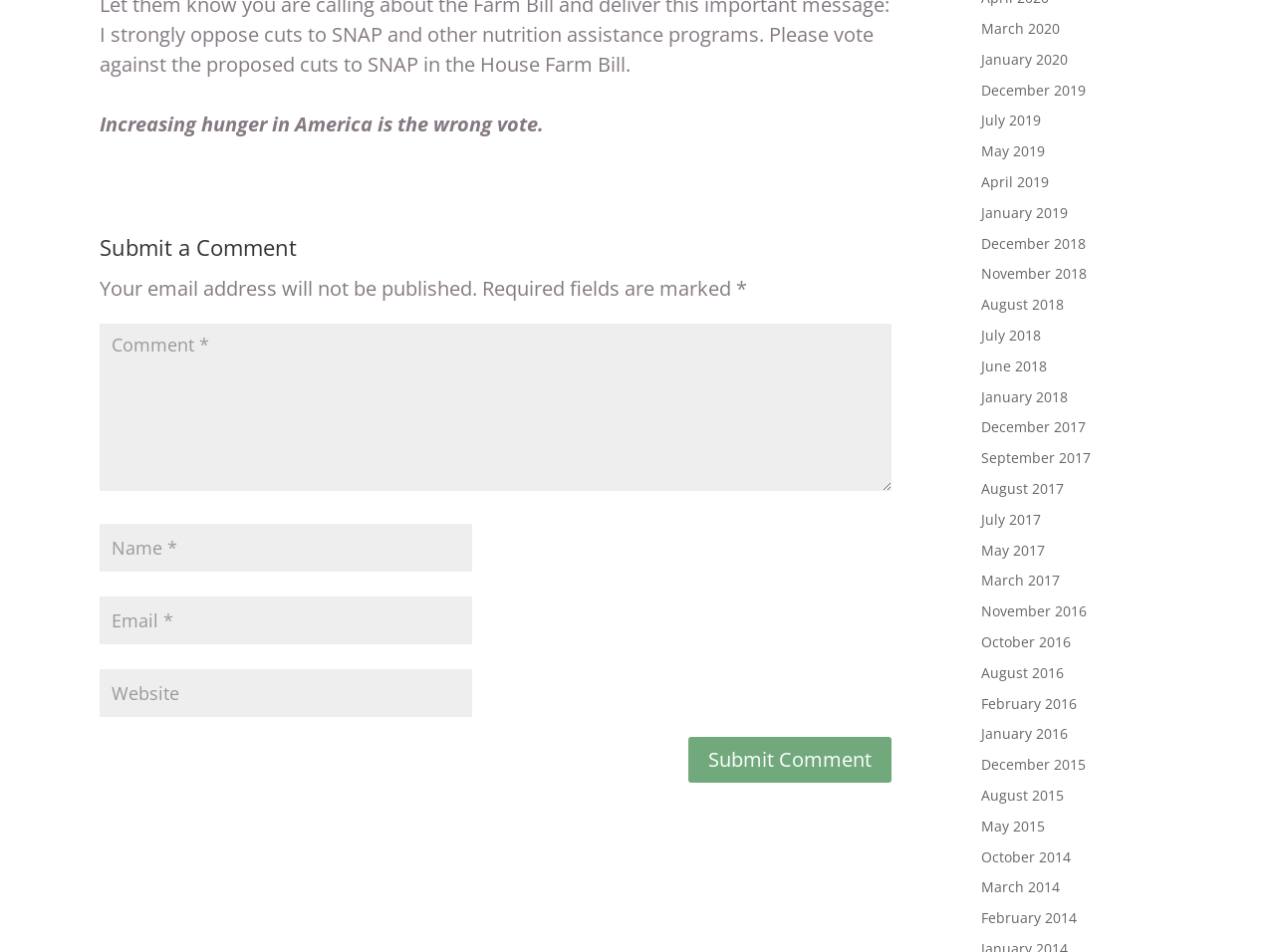Locate the bounding box coordinates of the element that should be clicked to execute the following instruction: "Enter your email".

[0.078, 0.627, 0.37, 0.677]